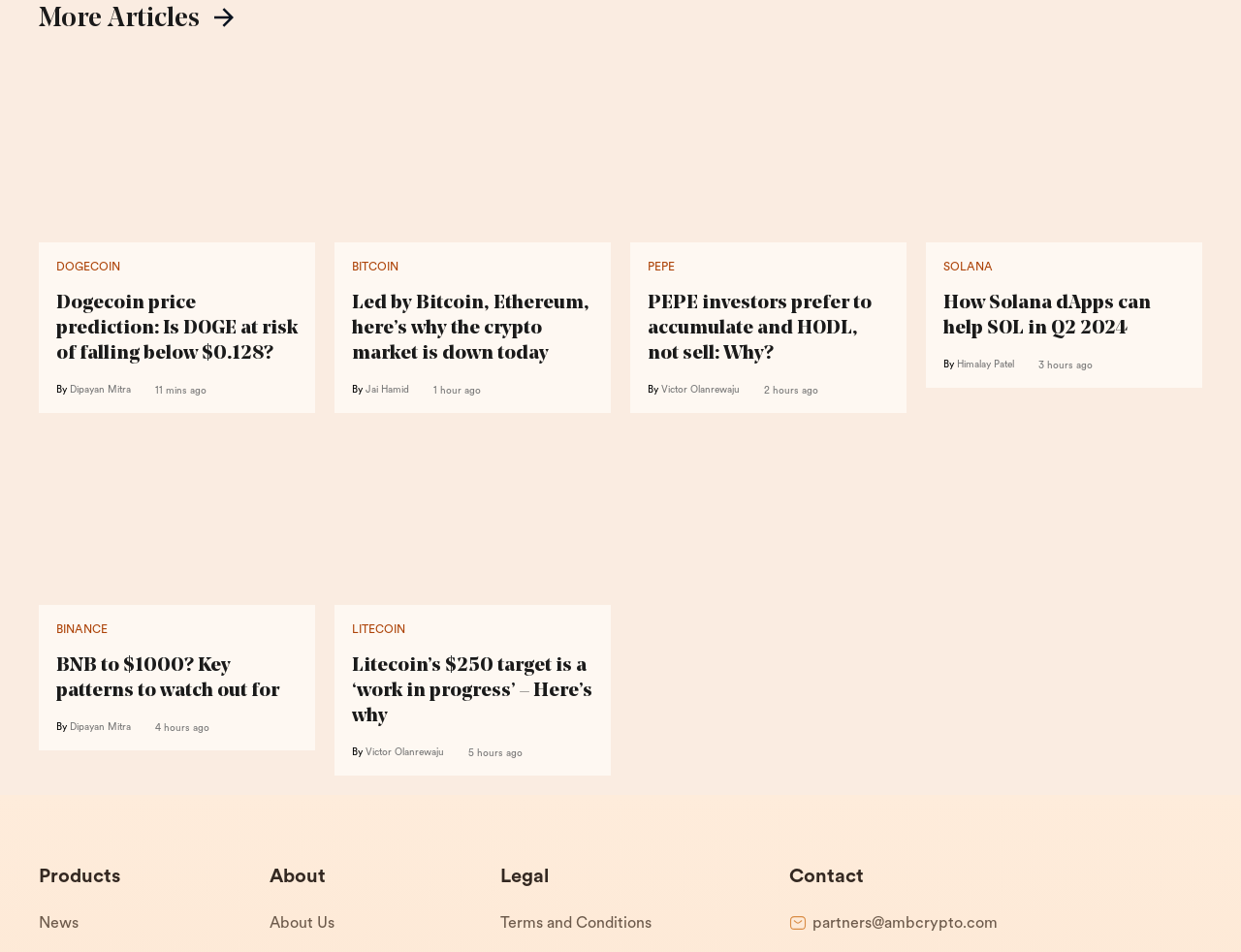Please identify the bounding box coordinates of the element's region that I should click in order to complete the following instruction: "Contact the team via email". The bounding box coordinates consist of four float numbers between 0 and 1, i.e., [left, top, right, bottom].

[0.655, 0.96, 0.804, 0.981]